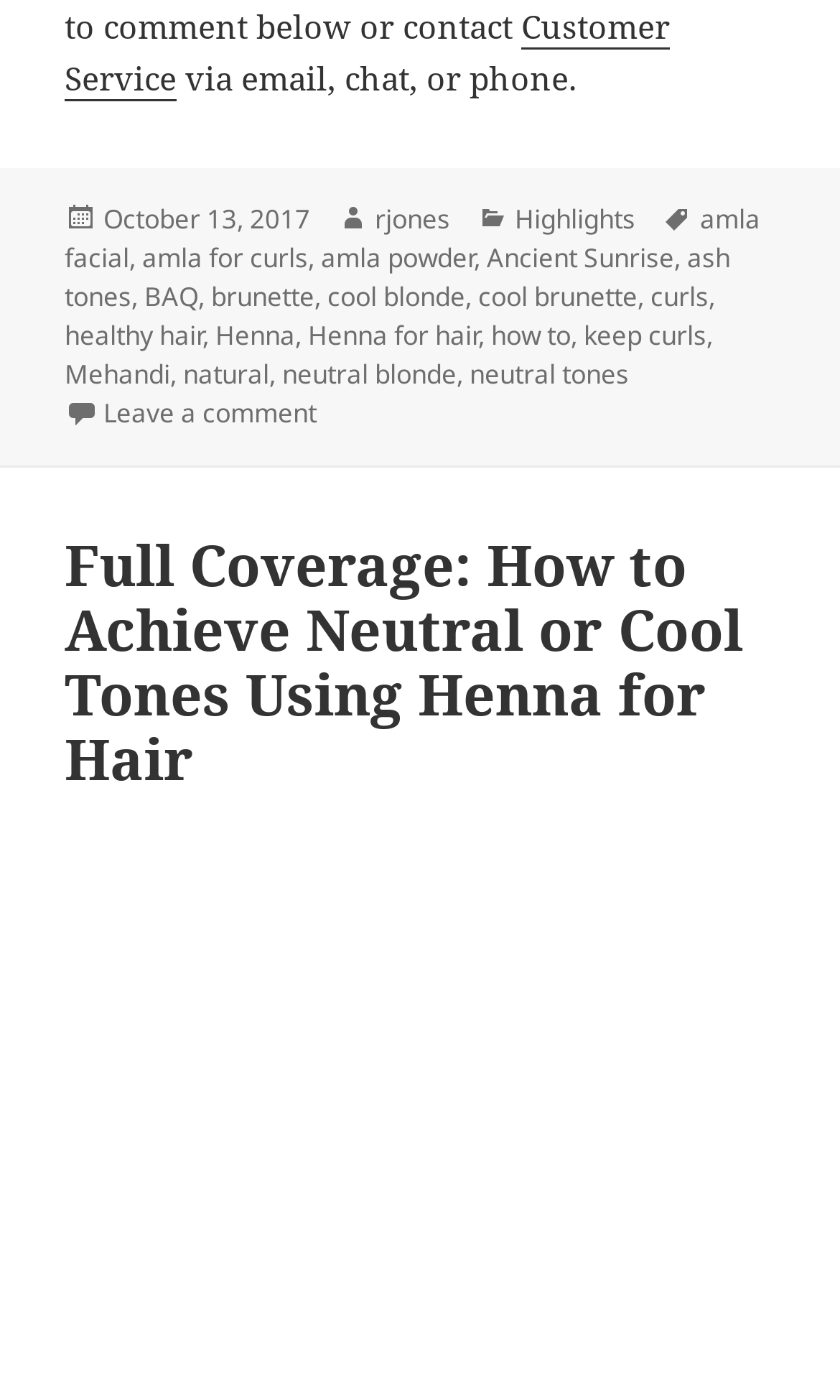Determine the bounding box coordinates of the clickable region to follow the instruction: "Read the post from October 13, 2017".

[0.123, 0.143, 0.369, 0.171]